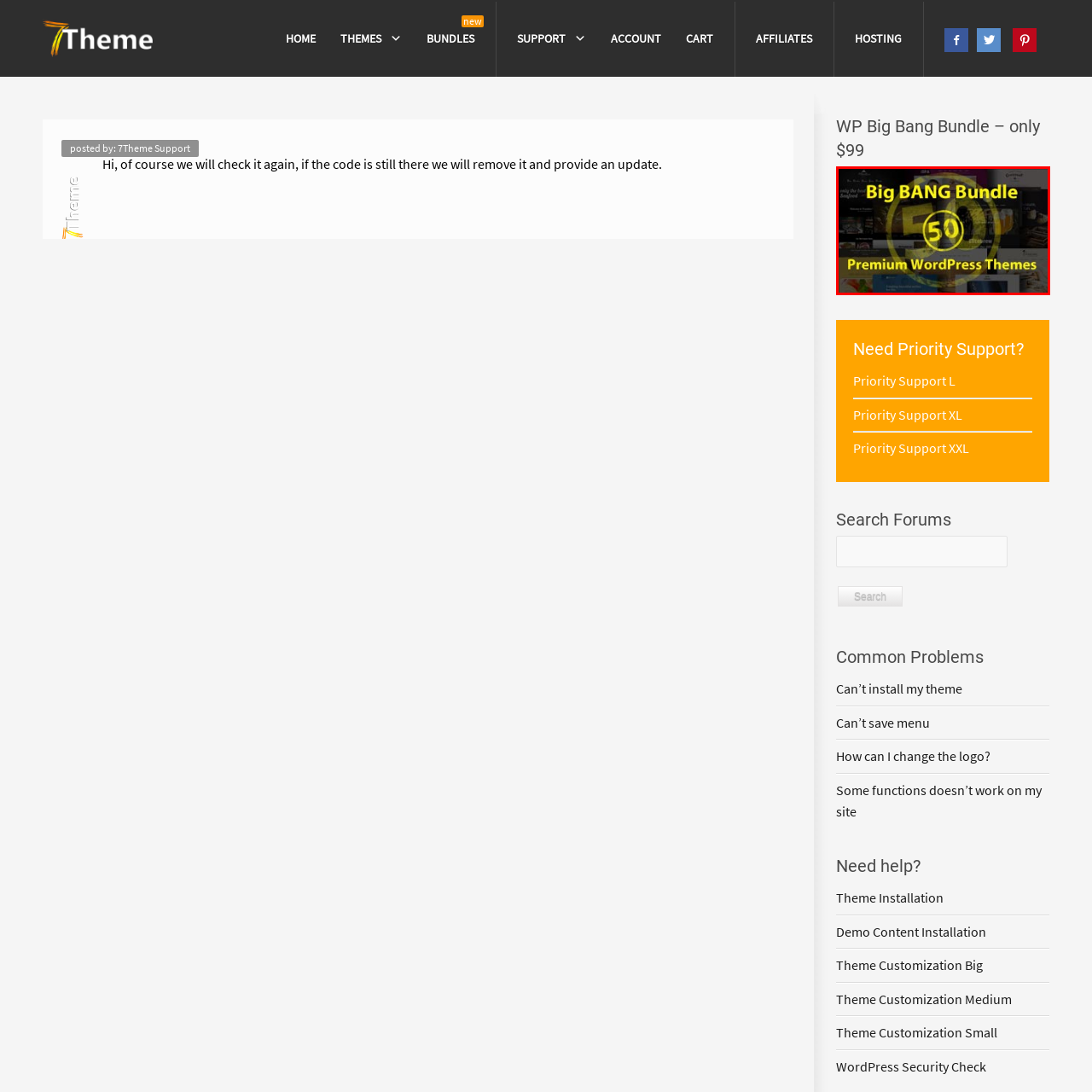Inspect the section highlighted in the red box, What is the quality of the themes available? 
Answer using a single word or phrase.

Premium